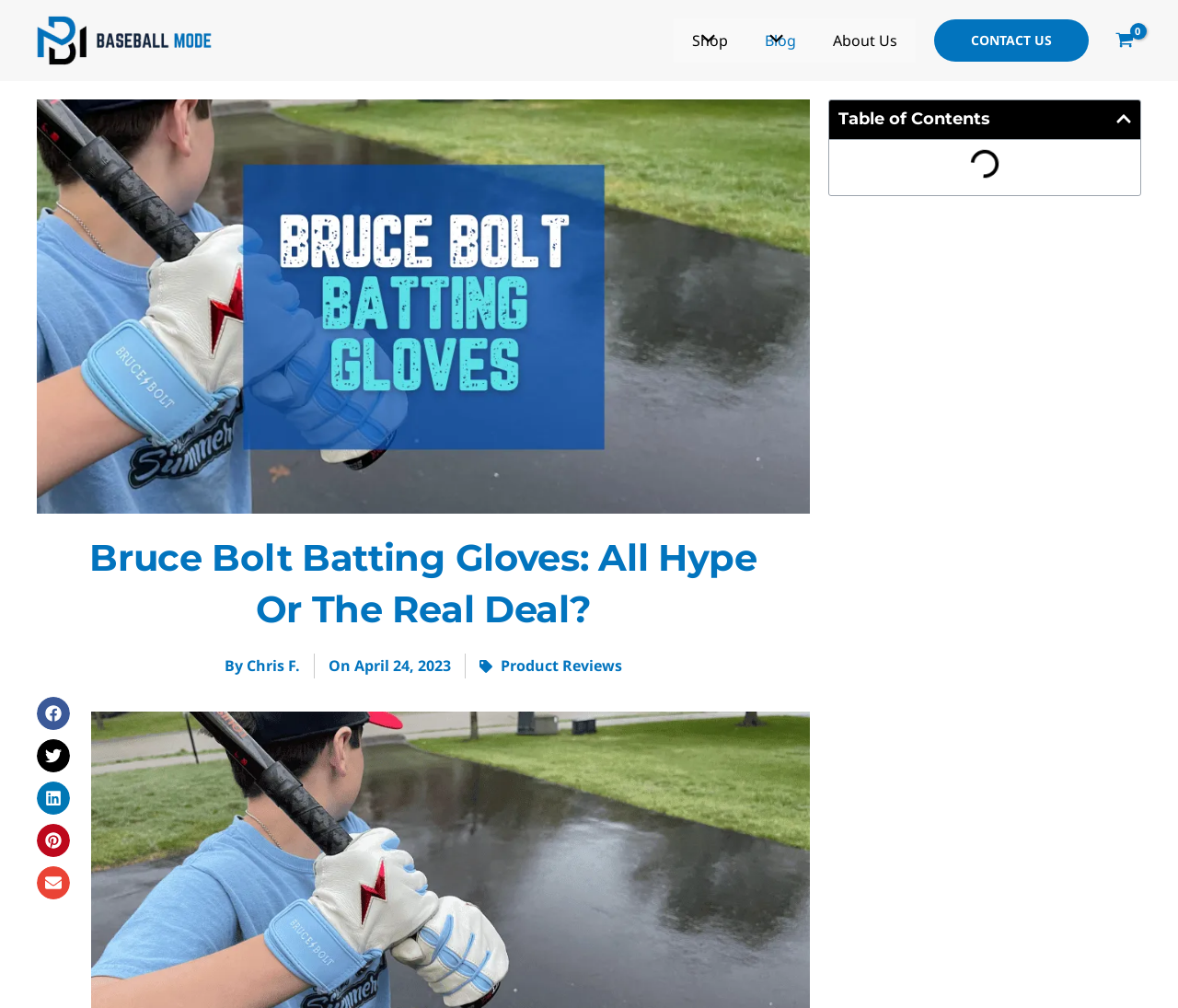Show me the bounding box coordinates of the clickable region to achieve the task as per the instruction: "Share on Facebook".

[0.031, 0.691, 0.059, 0.724]